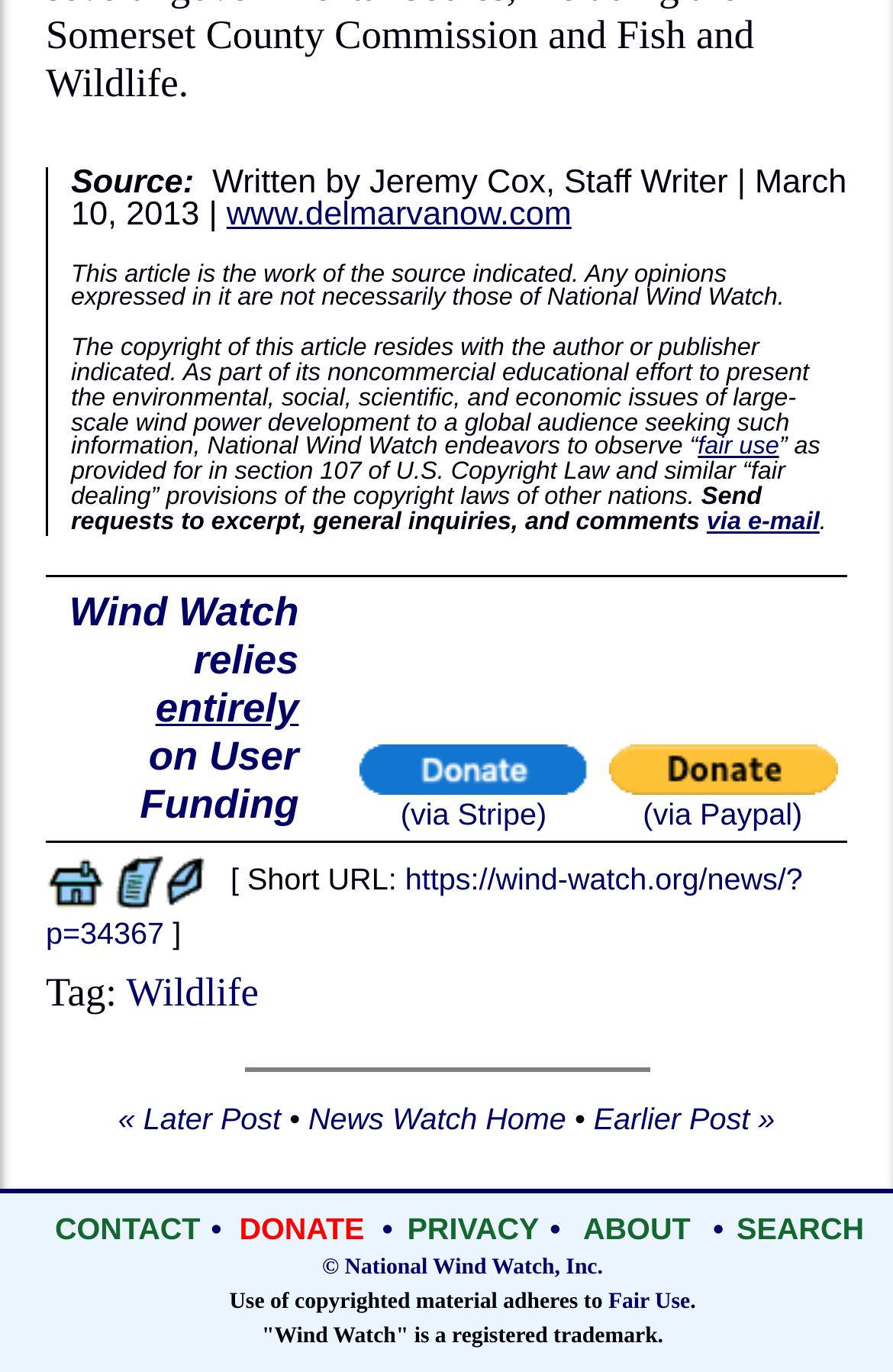Answer the question below with a single word or a brief phrase: 
What is the copyright policy of National Wind Watch?

Fair Use